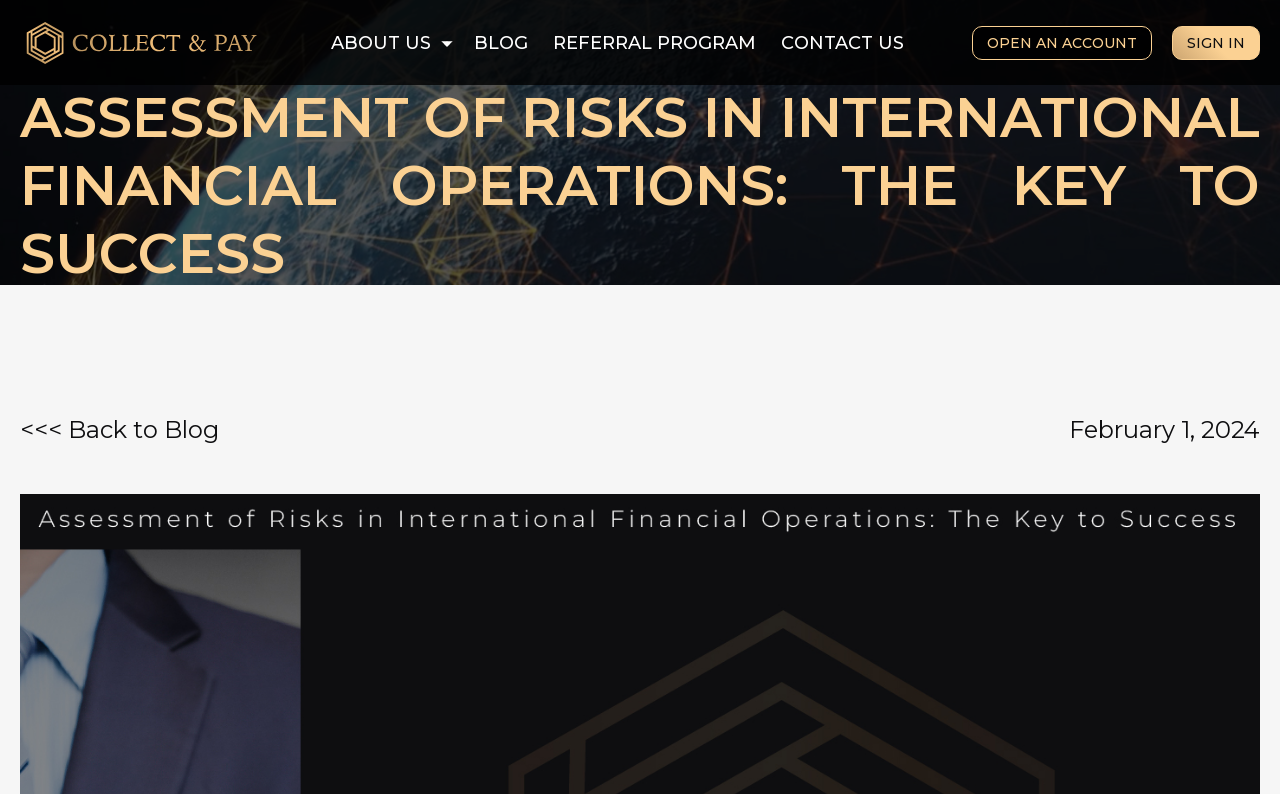Examine the screenshot and answer the question in as much detail as possible: What is the purpose of the 'OPEN AN ACCOUNT' link?

The 'OPEN AN ACCOUNT' link is likely a call-to-action (CTA) button that allows users to create a new account on the website. The presence of this link suggests that the website provides some kind of service or functionality that requires an account to access.